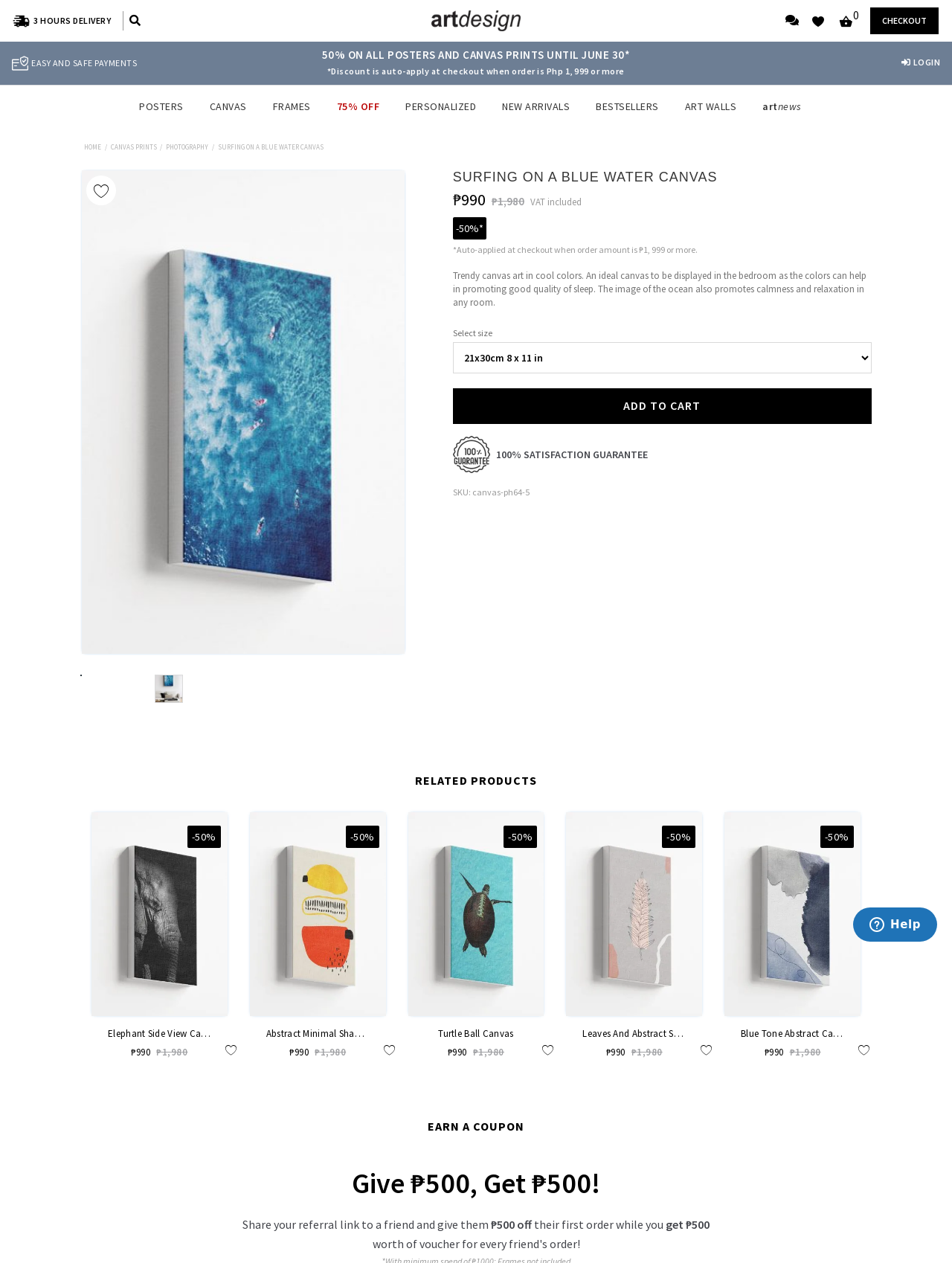Refer to the image and provide a thorough answer to this question:
What is the guarantee offered by the website?

The website offers a 100% satisfaction guarantee, as indicated by the icon and text '100% SATISFACTION GUARANTEE' in the product description section, ensuring that customers are satisfied with their purchase.